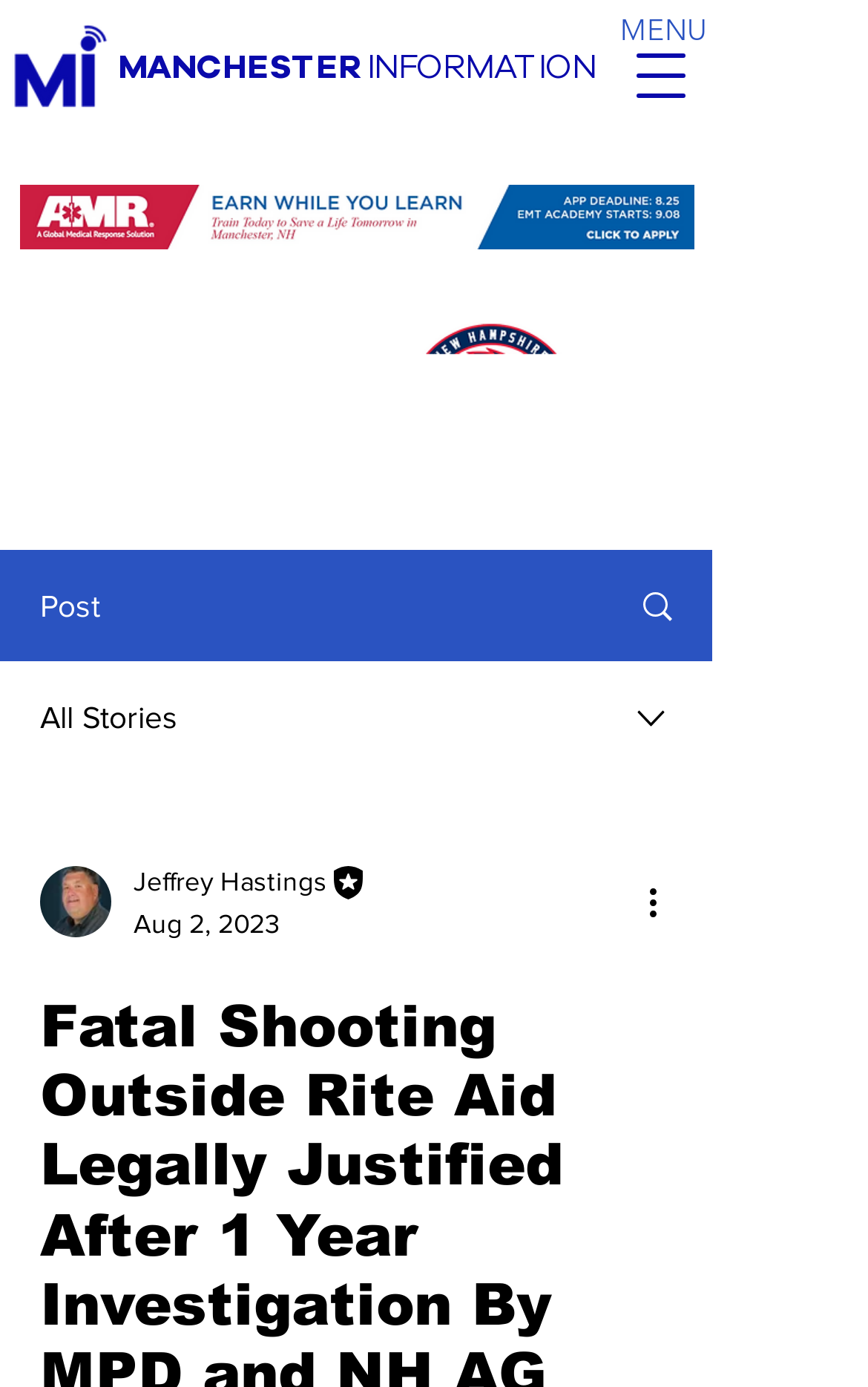Detail the webpage's structure and highlights in your description.

The webpage appears to be a news article about a fatal shooting incident in Manchester, NH. At the top, there is a navigation menu button on the right side, accompanied by a "MENU" heading. Below this, there are two headings: "MANCHESTER" and "INFORMATION", which seem to be categorizing the content of the page.

The main content of the page is divided into three sections, each containing a slideshow with images. The first slideshow is located on the left side, the second is in the middle, and the third is on the right side. Each slideshow has "Previous" and "Next" buttons, allowing users to navigate through the images. The images themselves are not described, but they seem to be related to the news article.

Below the slideshows, there are several links and buttons. A "Post" button is located on the left side, followed by a link with an image. On the right side, there is an "All Stories" link, accompanied by an image. A combobox with a writer's picture and name, "Jeffrey Hastings", is located below, along with the writer's title, "Editor", and the date "Aug 2, 2023". A "More actions" button is situated on the right side, with an image.

Overall, the webpage appears to be a news article with a focus on visual content, using slideshows to present images related to the story.